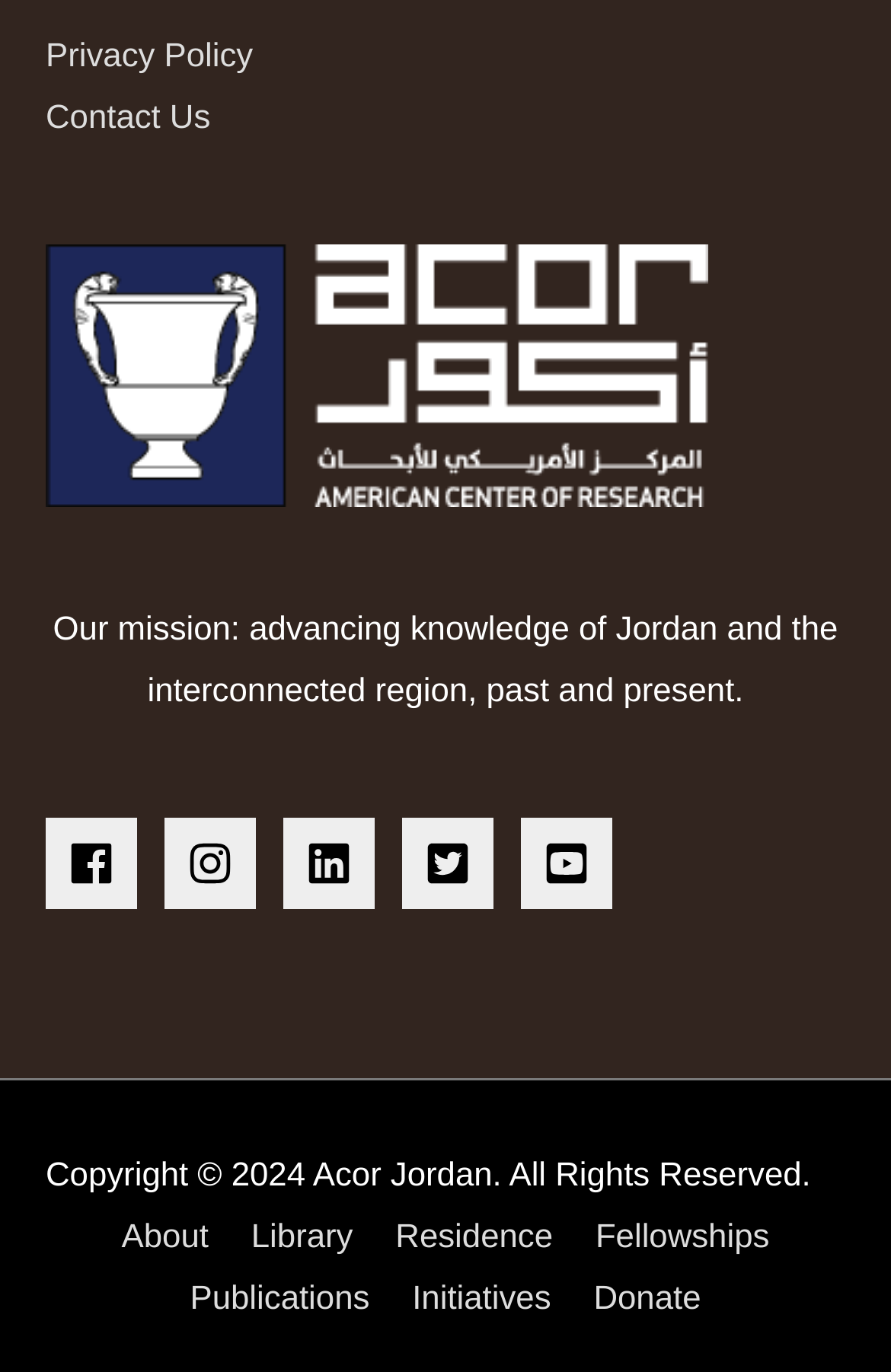Highlight the bounding box coordinates of the region I should click on to meet the following instruction: "Donate to the organization".

[0.648, 0.935, 0.805, 0.961]